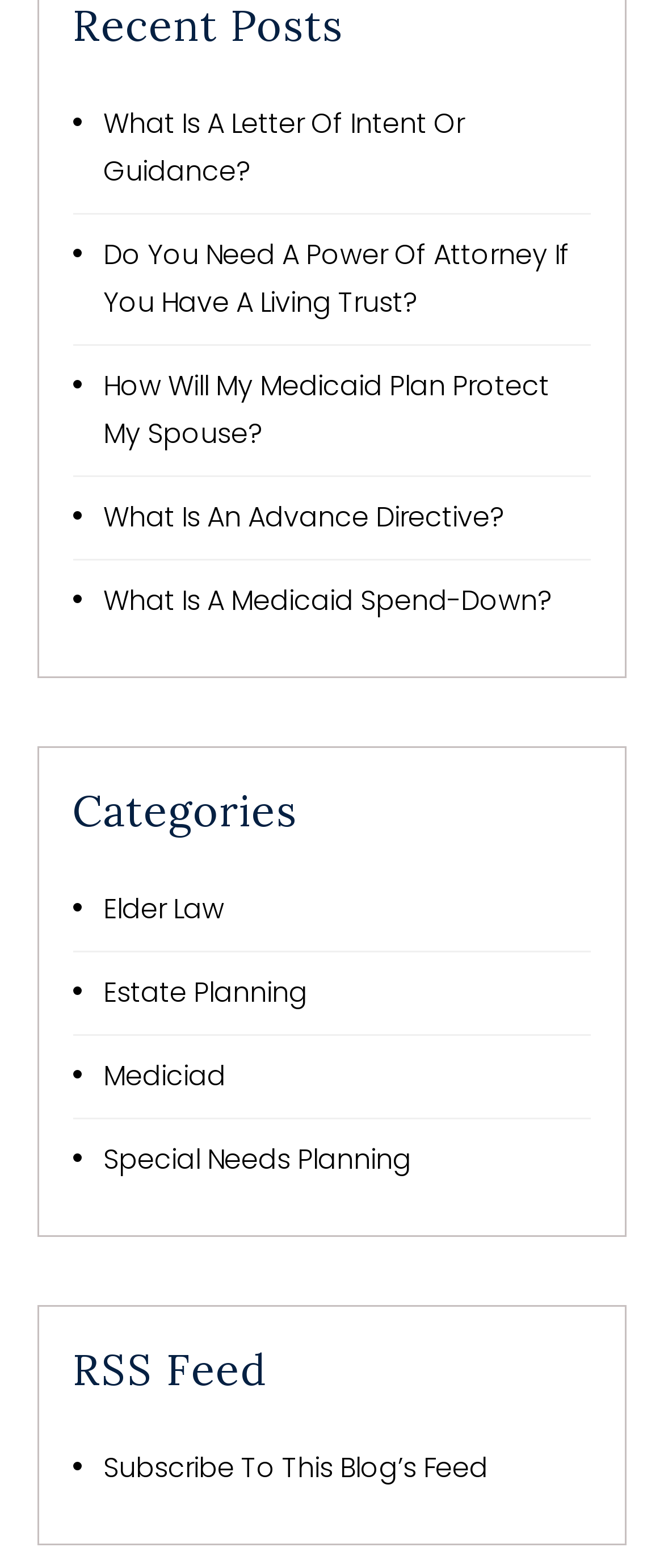Return the bounding box coordinates of the UI element that corresponds to this description: "alt="2004 Ferrari Enzo"". The coordinates must be given as four float numbers in the range of 0 and 1, [left, top, right, bottom].

None